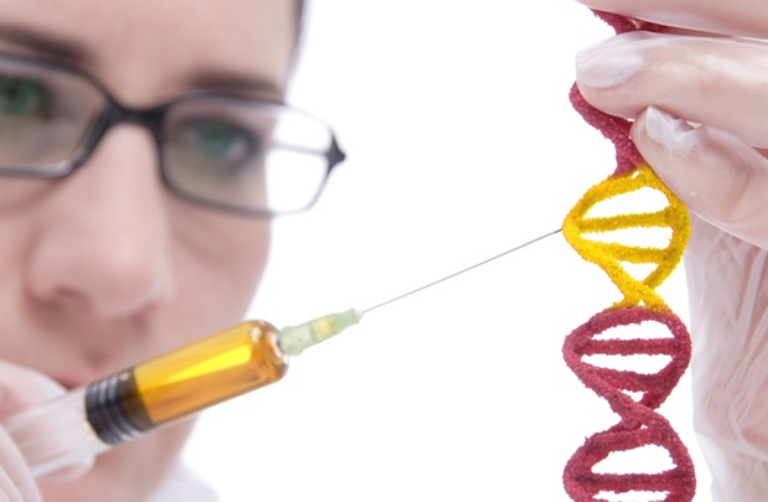What is being injected into the DNA model?
Refer to the image and provide a one-word or short phrase answer.

Golden-brown substance